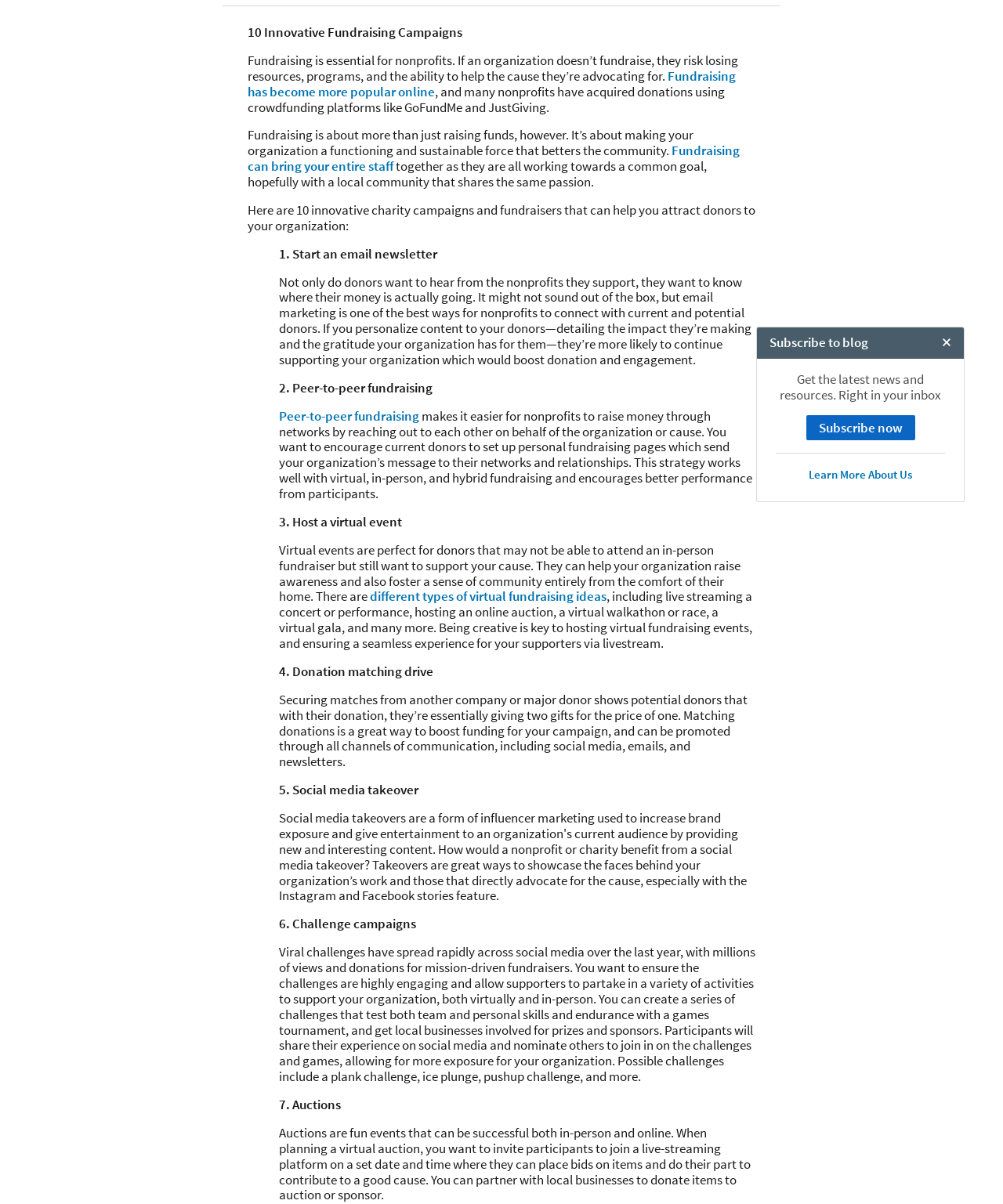Determine the bounding box of the UI element mentioned here: "Subscribe now". The coordinates must be in the format [left, top, right, bottom] with values ranging from 0 to 1.

[0.804, 0.345, 0.912, 0.366]